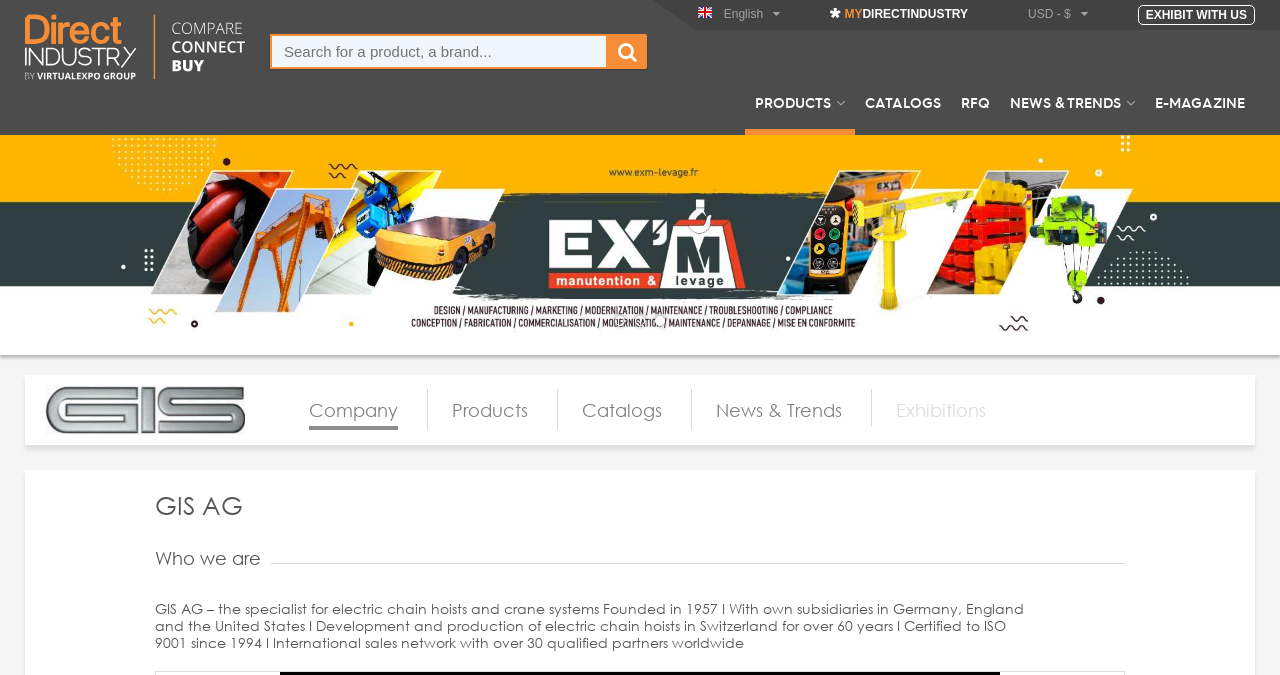Based on the image, give a detailed response to the question: What is the company's specialty?

The company's specialty can be found in the 'Who we are' section, where it is written that 'GIS AG – the specialist for electric chain hoists and crane systems Founded in 1957...'. This indicates that the company specializes in electric chain hoists and crane systems.